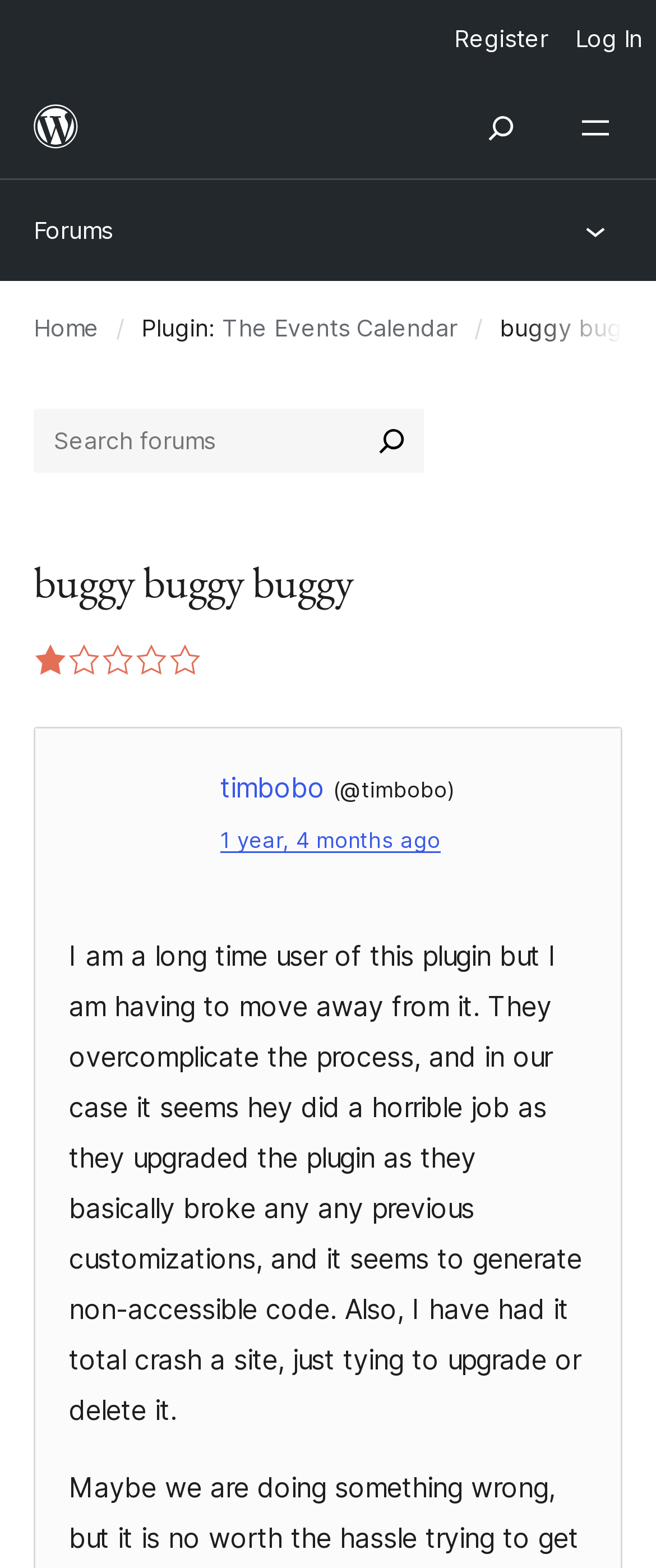Specify the bounding box coordinates of the region I need to click to perform the following instruction: "Log in to the website". The coordinates must be four float numbers in the range of 0 to 1, i.e., [left, top, right, bottom].

[0.856, 0.0, 1.0, 0.049]